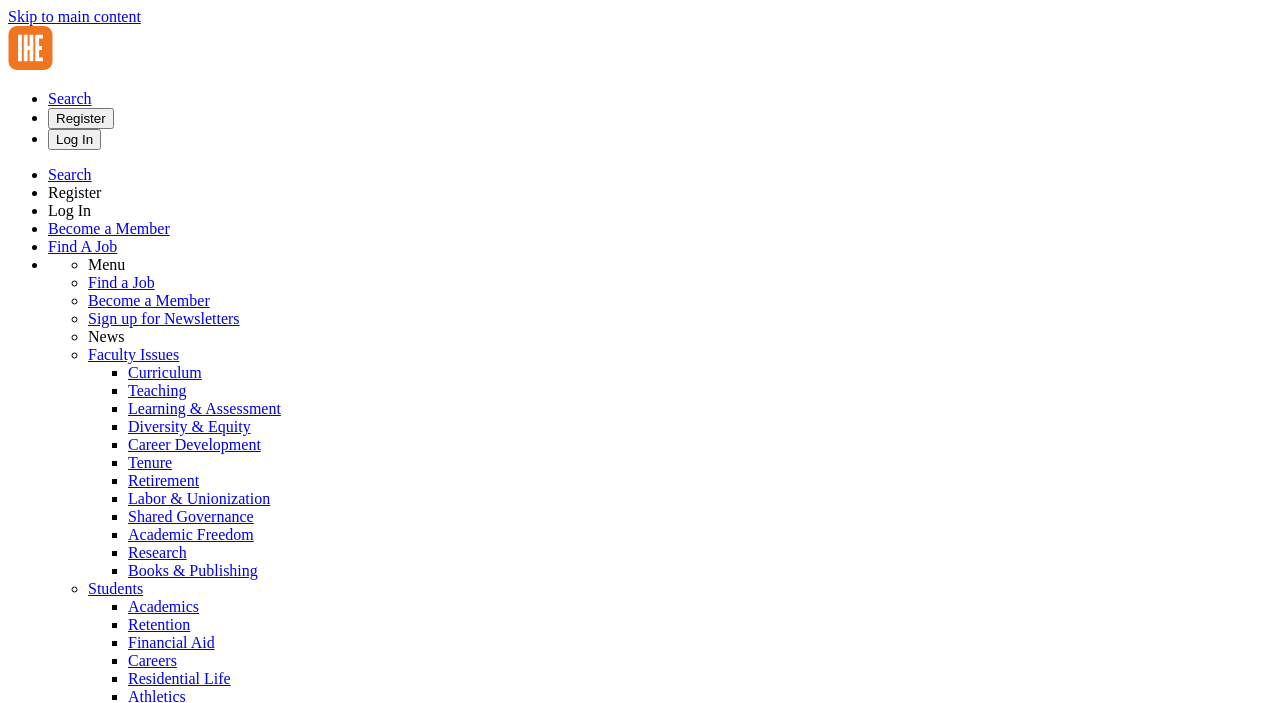What is the last item in the list of faculty issues?
Look at the image and construct a detailed response to the question.

I looked at the list of faculty issues marked by '■' and found that the last item is 'Residential Life', which is linked to a webpage.